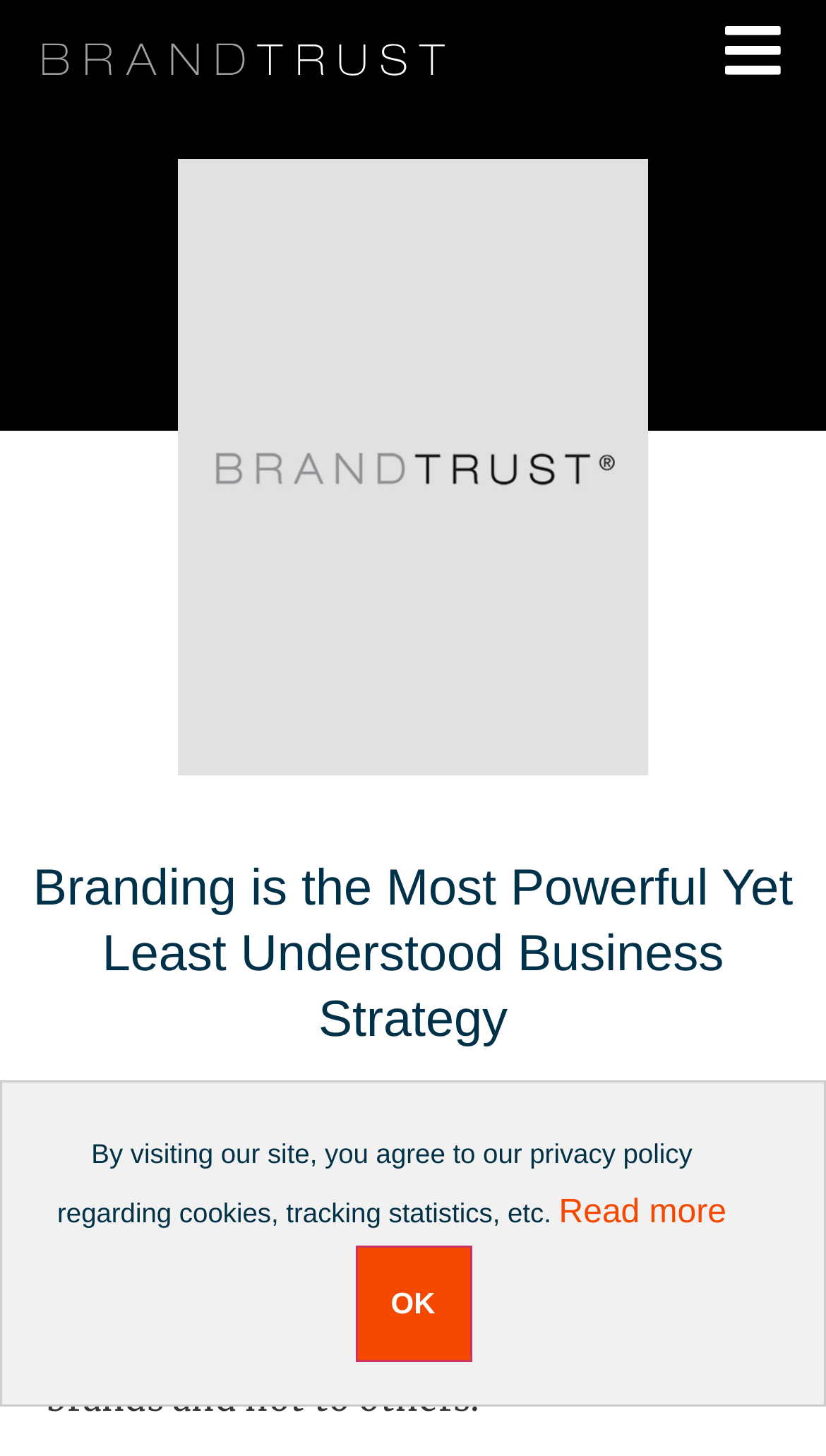Show the bounding box coordinates for the HTML element described as: "Read more".

[0.677, 0.821, 0.879, 0.846]